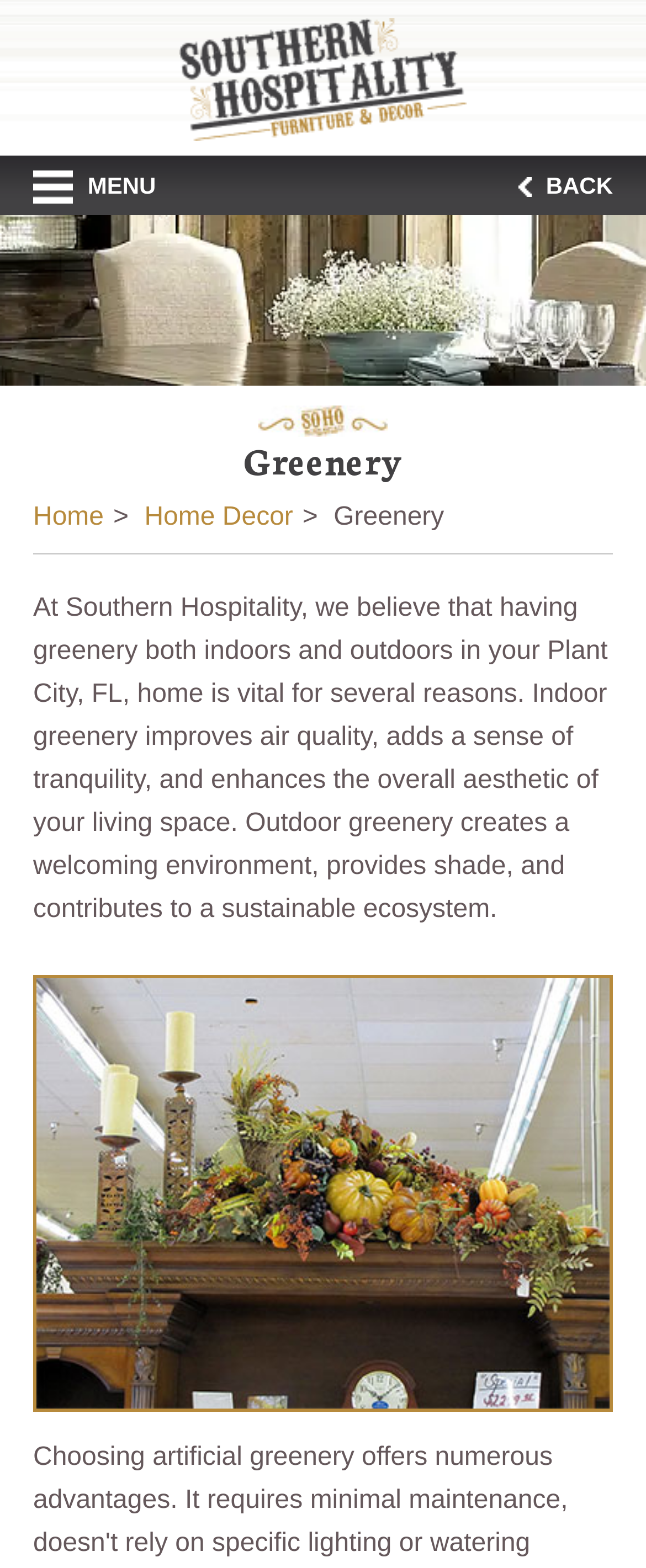Answer this question in one word or a short phrase: What is the location of the furniture store?

Plant City, FL